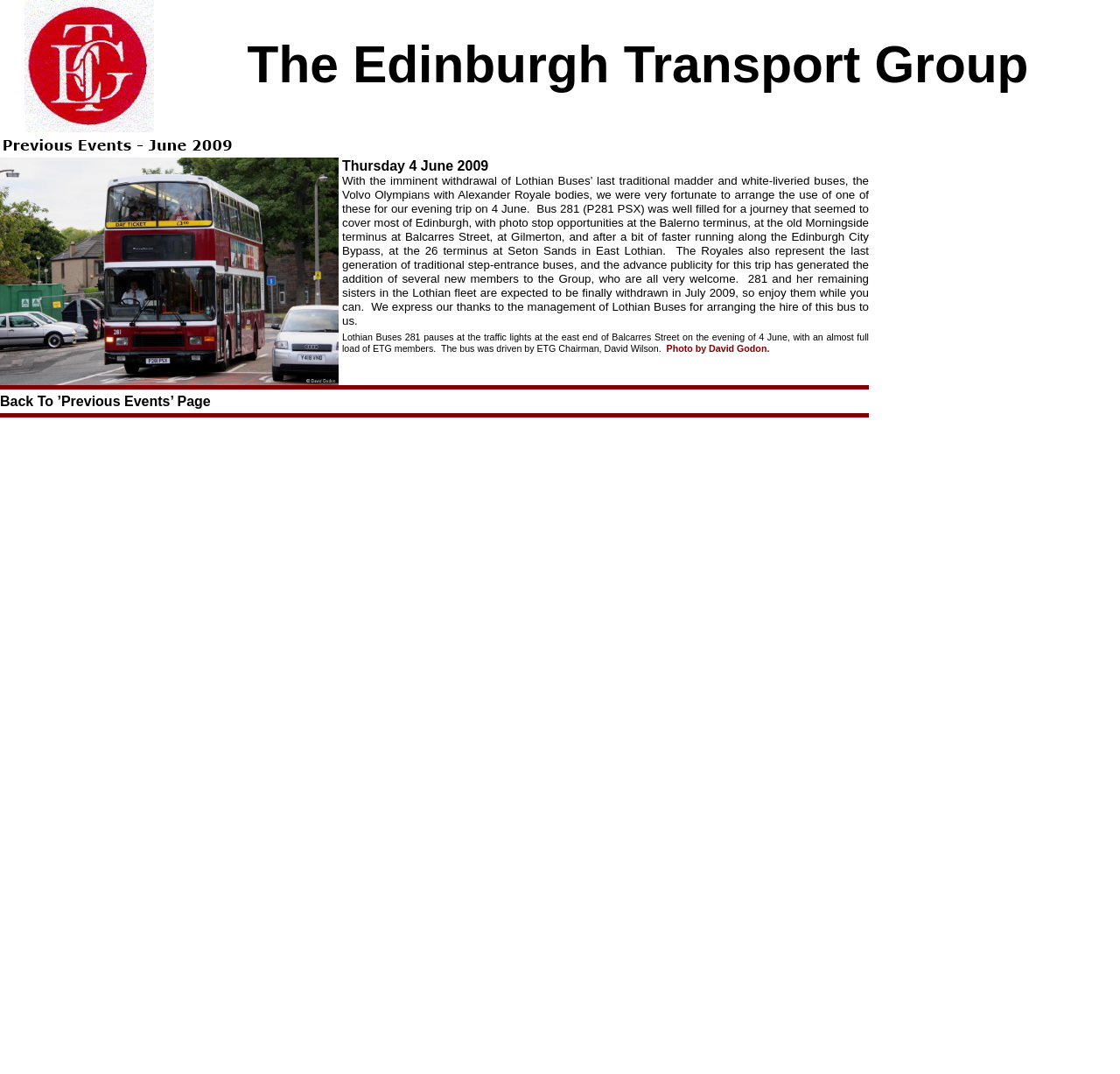What is the name of the transport group?
Refer to the image and respond with a one-word or short-phrase answer.

The Edinburgh Transport Group